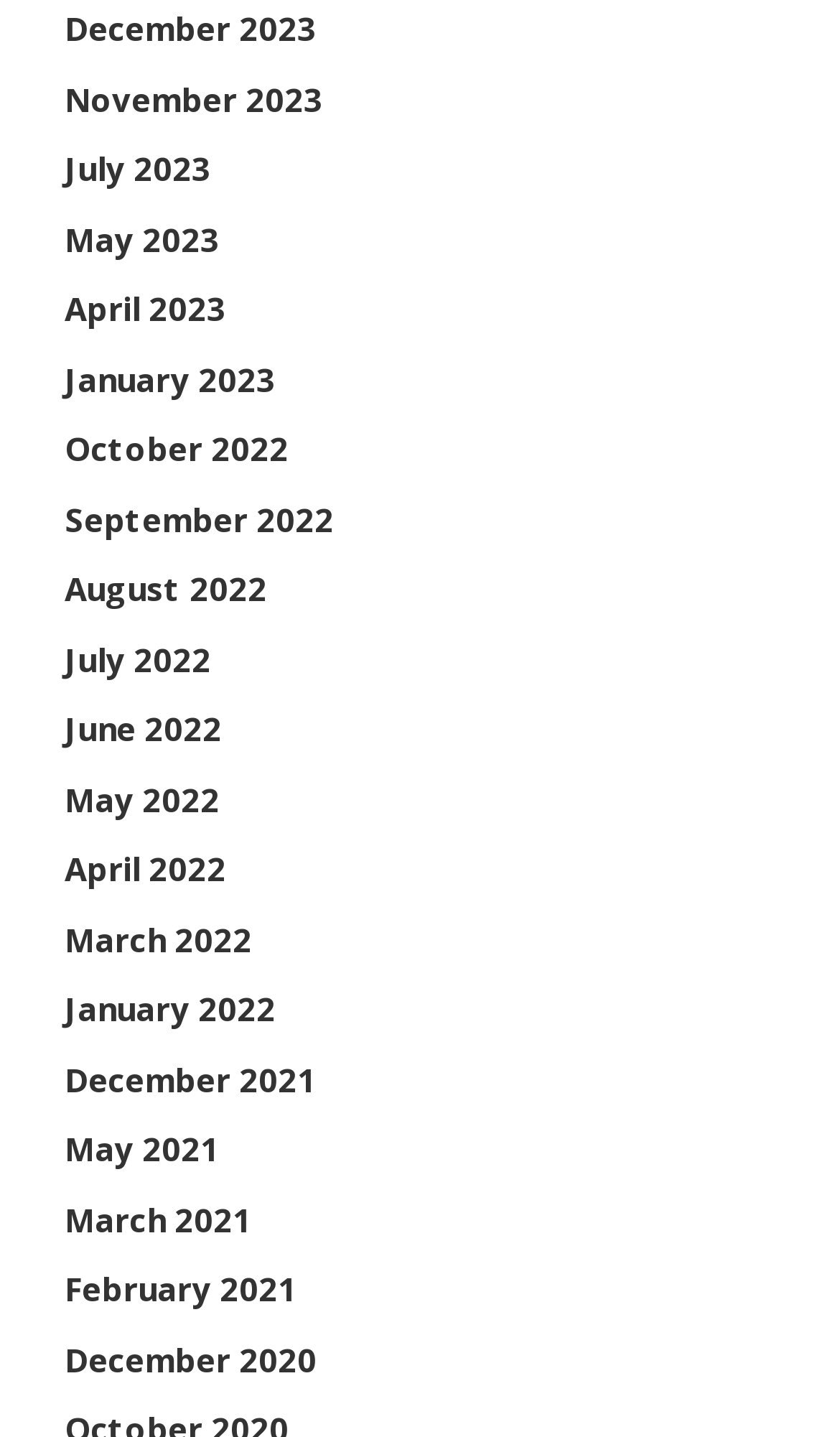Given the description "March 2022", determine the bounding box of the corresponding UI element.

[0.077, 0.639, 0.3, 0.669]